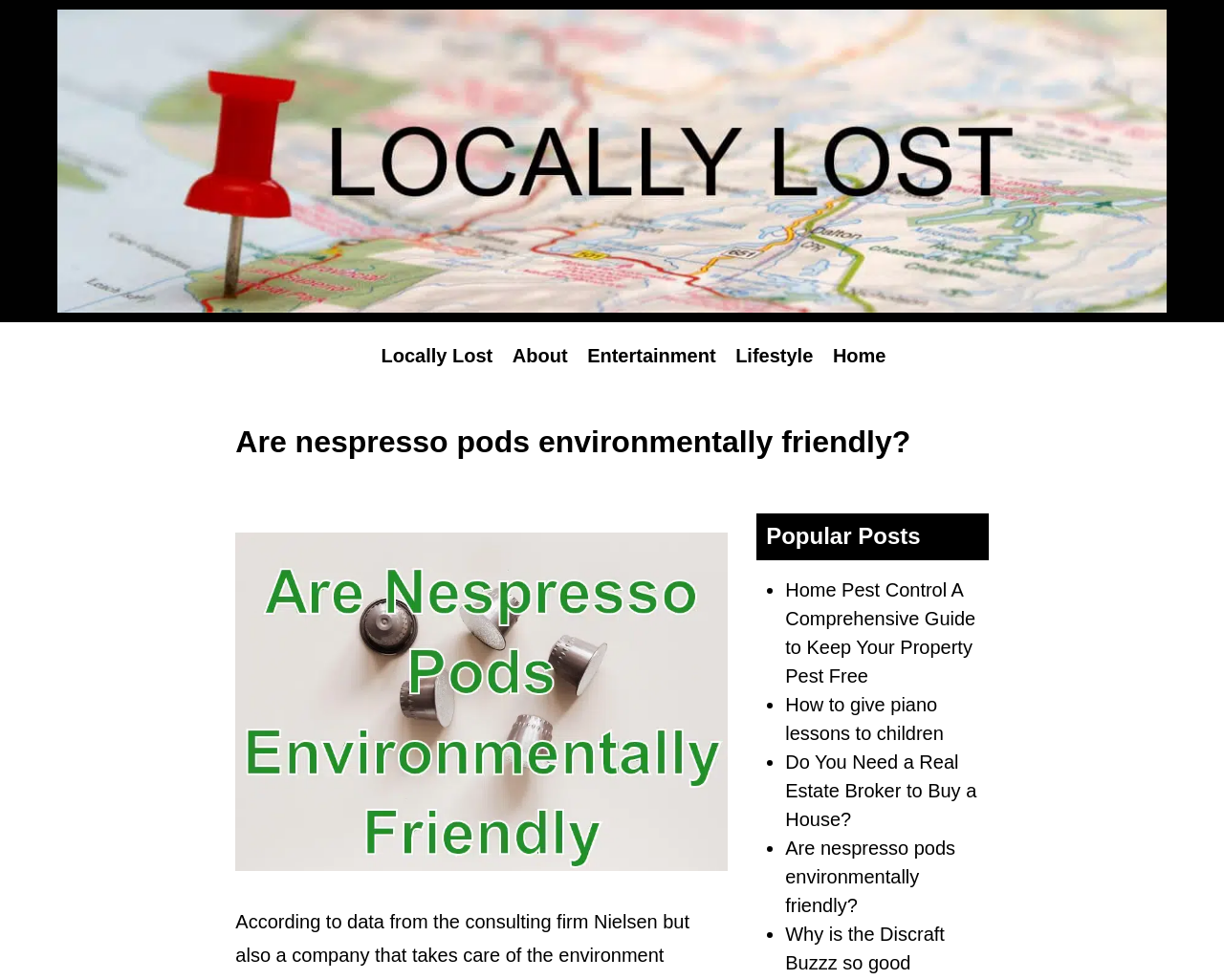What is the name of the website?
Please give a well-detailed answer to the question.

I determined the name of the website by looking at the link element with the text 'Locally Lost' at coordinates [0.311, 0.352, 0.403, 0.374]. This suggests that it is the website's title or logo.